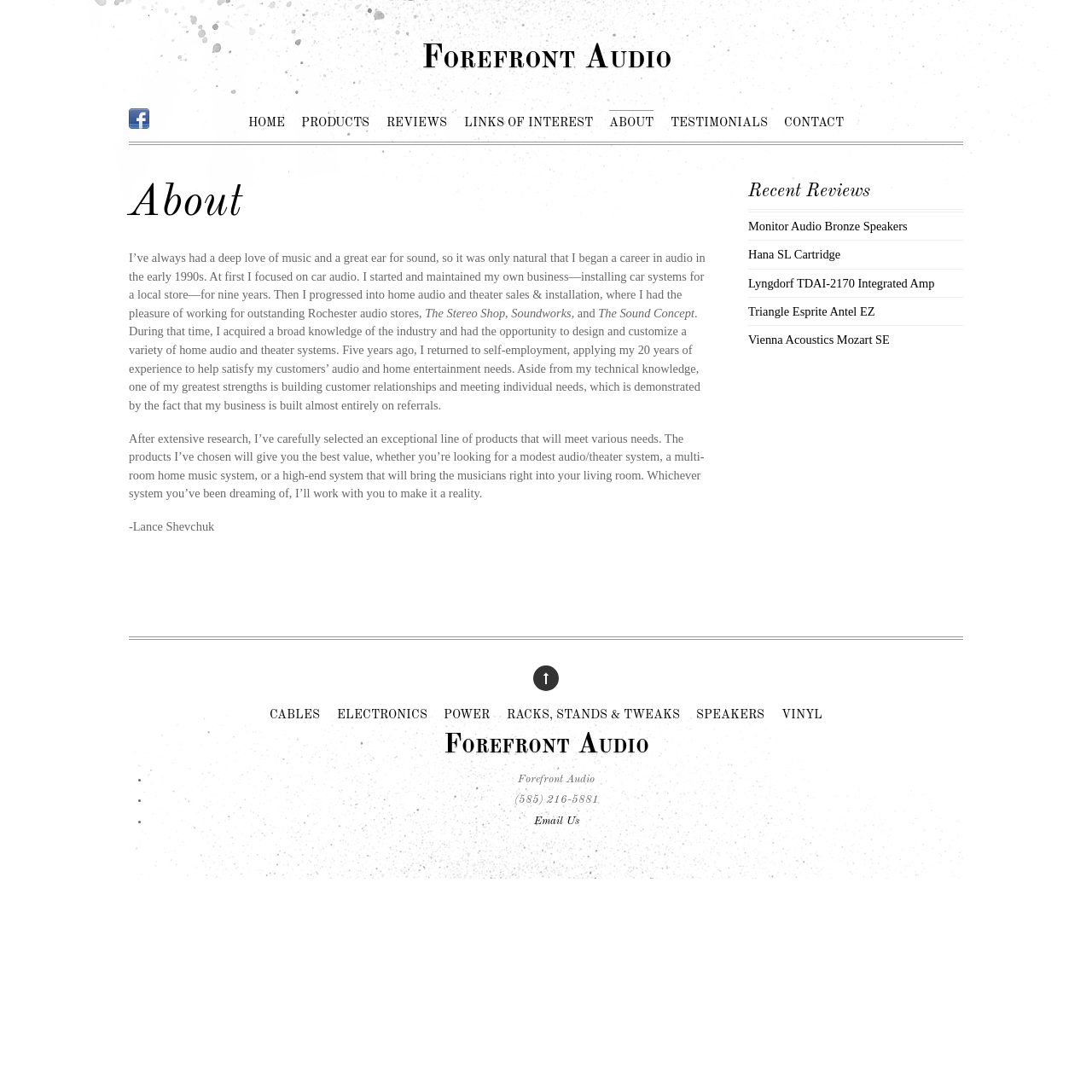Identify the bounding box coordinates for the UI element mentioned here: "Read more". Provide the coordinates as four float values between 0 and 1, i.e., [left, top, right, bottom].

None